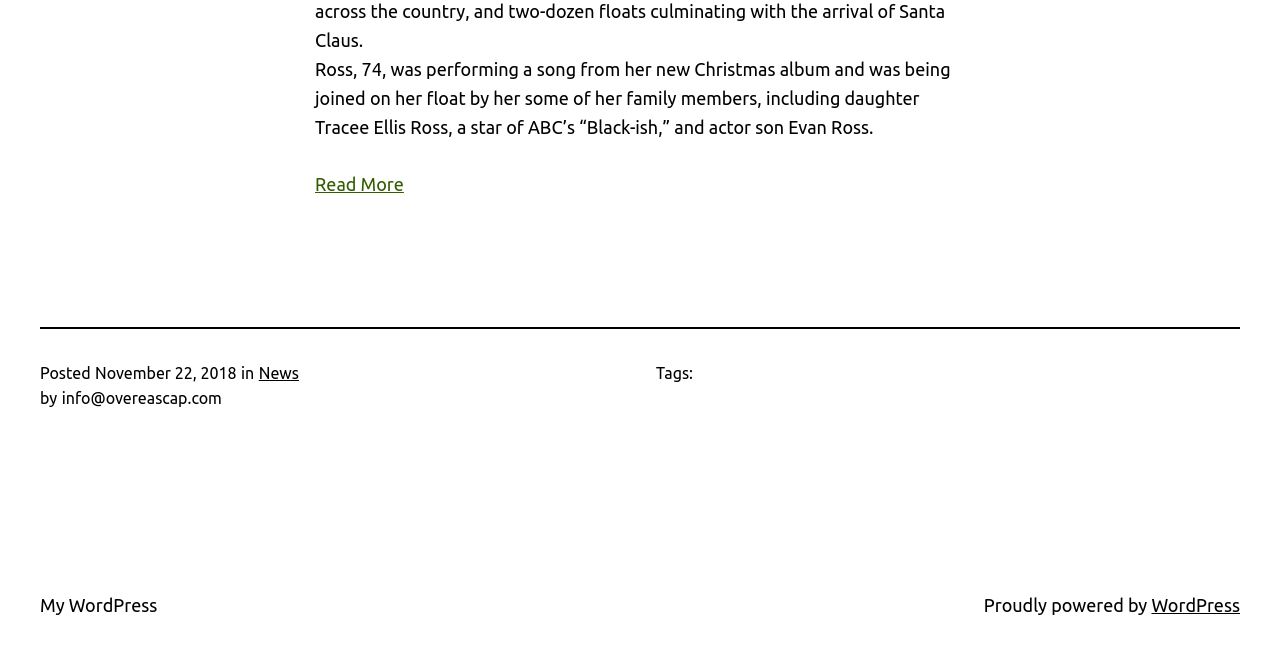Provide the bounding box coordinates of the HTML element this sentence describes: "WordPress". The bounding box coordinates consist of four float numbers between 0 and 1, i.e., [left, top, right, bottom].

[0.9, 0.897, 0.969, 0.927]